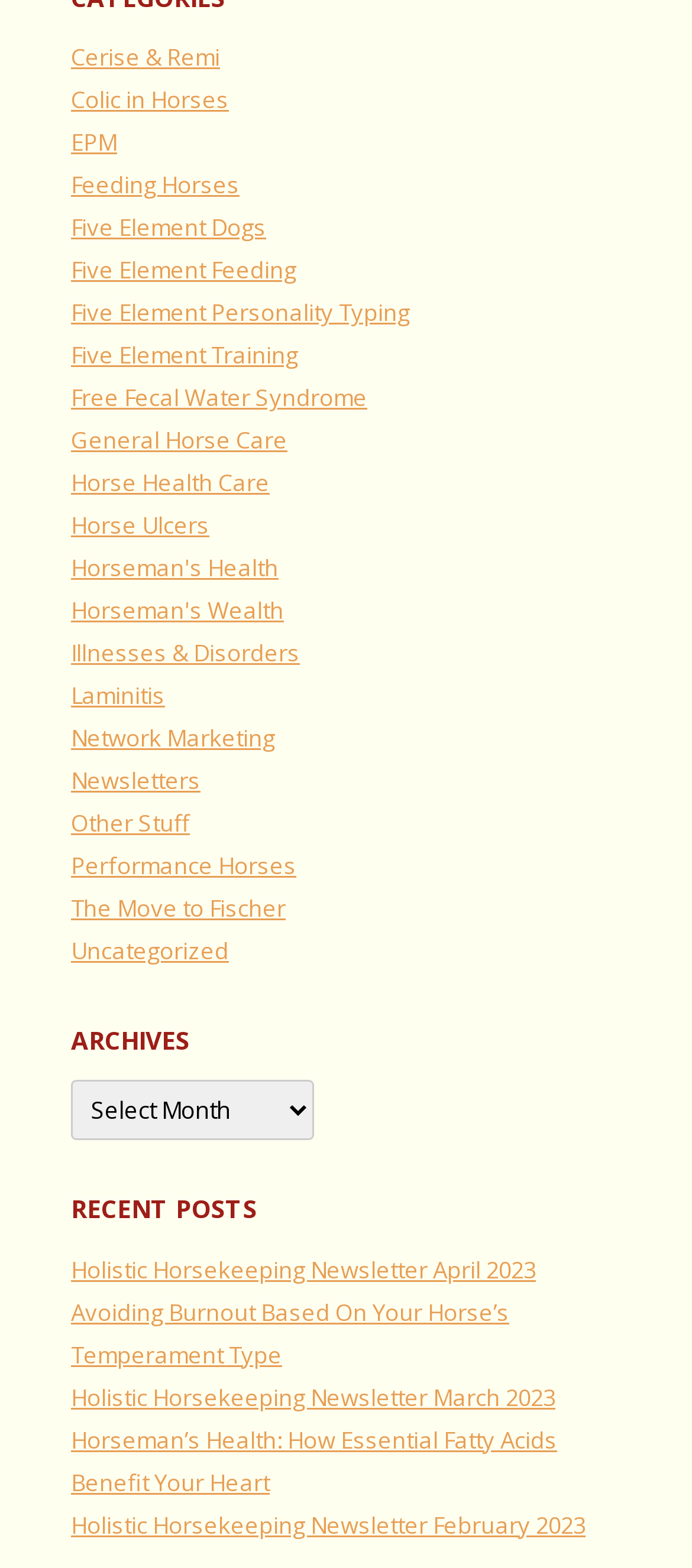Please identify the bounding box coordinates of the element that needs to be clicked to execute the following command: "Select an option from the Archives dropdown". Provide the bounding box using four float numbers between 0 and 1, formatted as [left, top, right, bottom].

[0.103, 0.689, 0.454, 0.727]